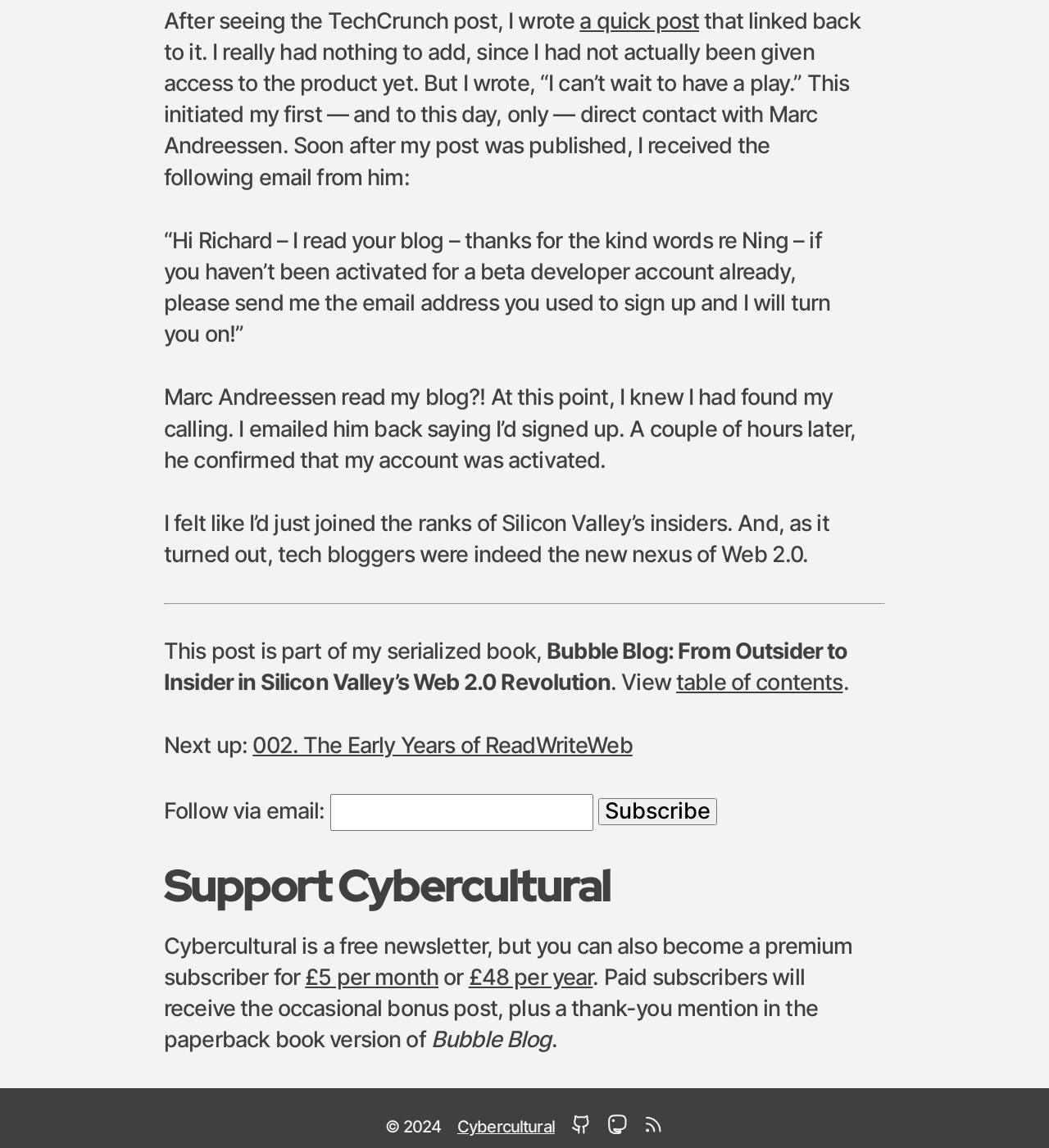Please provide a one-word or phrase answer to the question: 
What is the name of the newsletter?

Cybercultural